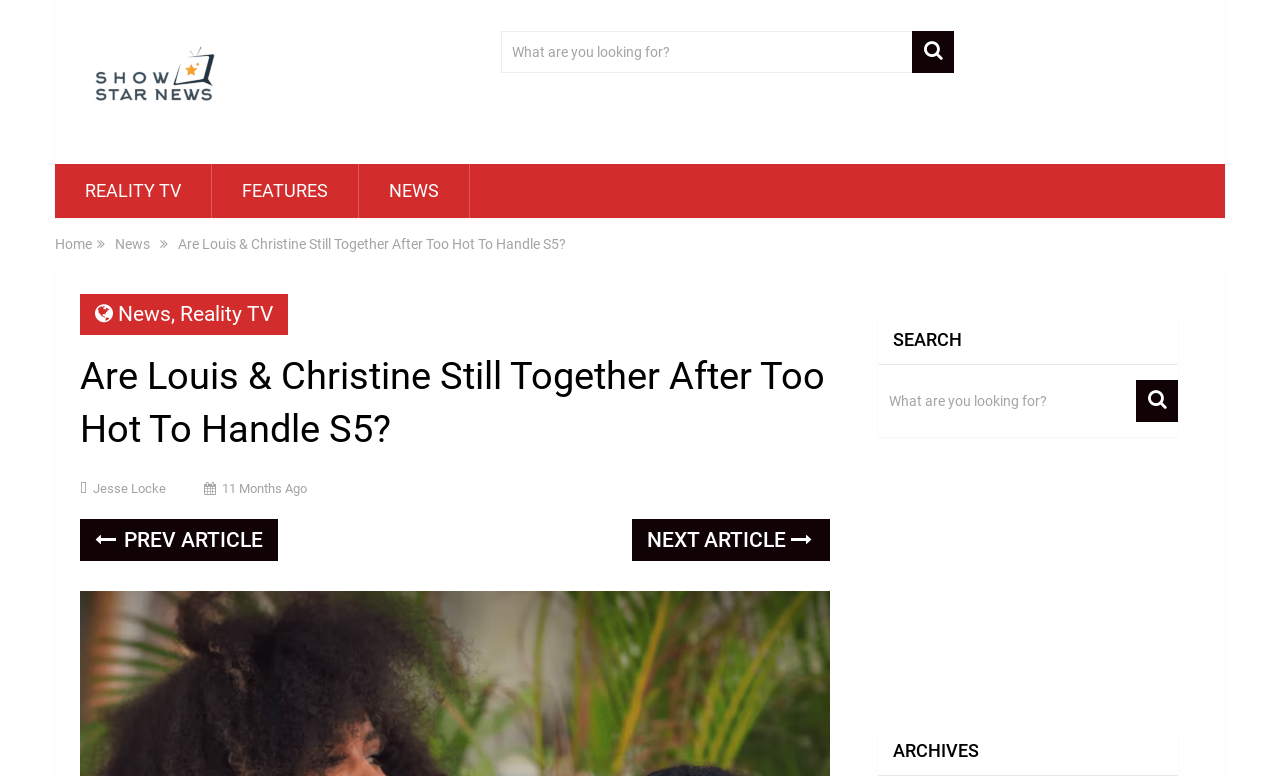What is the name of the reality TV show mentioned?
Answer the question with detailed information derived from the image.

I found the answer by looking at the heading 'Are Louis & Christine Still Together After Too Hot To Handle S5?' which suggests that the reality TV show being referred to is 'Too Hot To Handle'.